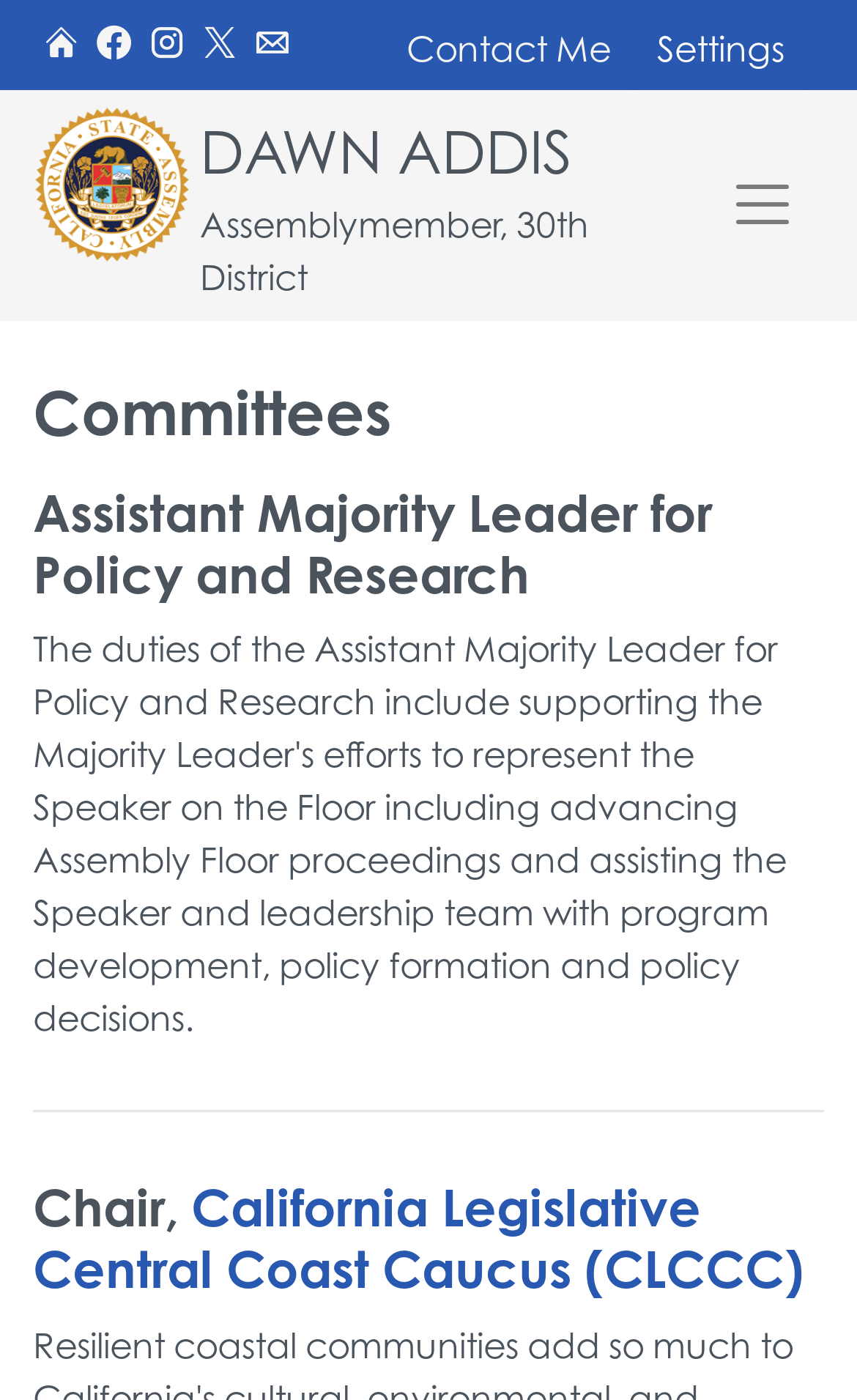Locate the bounding box of the UI element described in the following text: "DAWN ADDIS".

[0.233, 0.082, 0.667, 0.133]